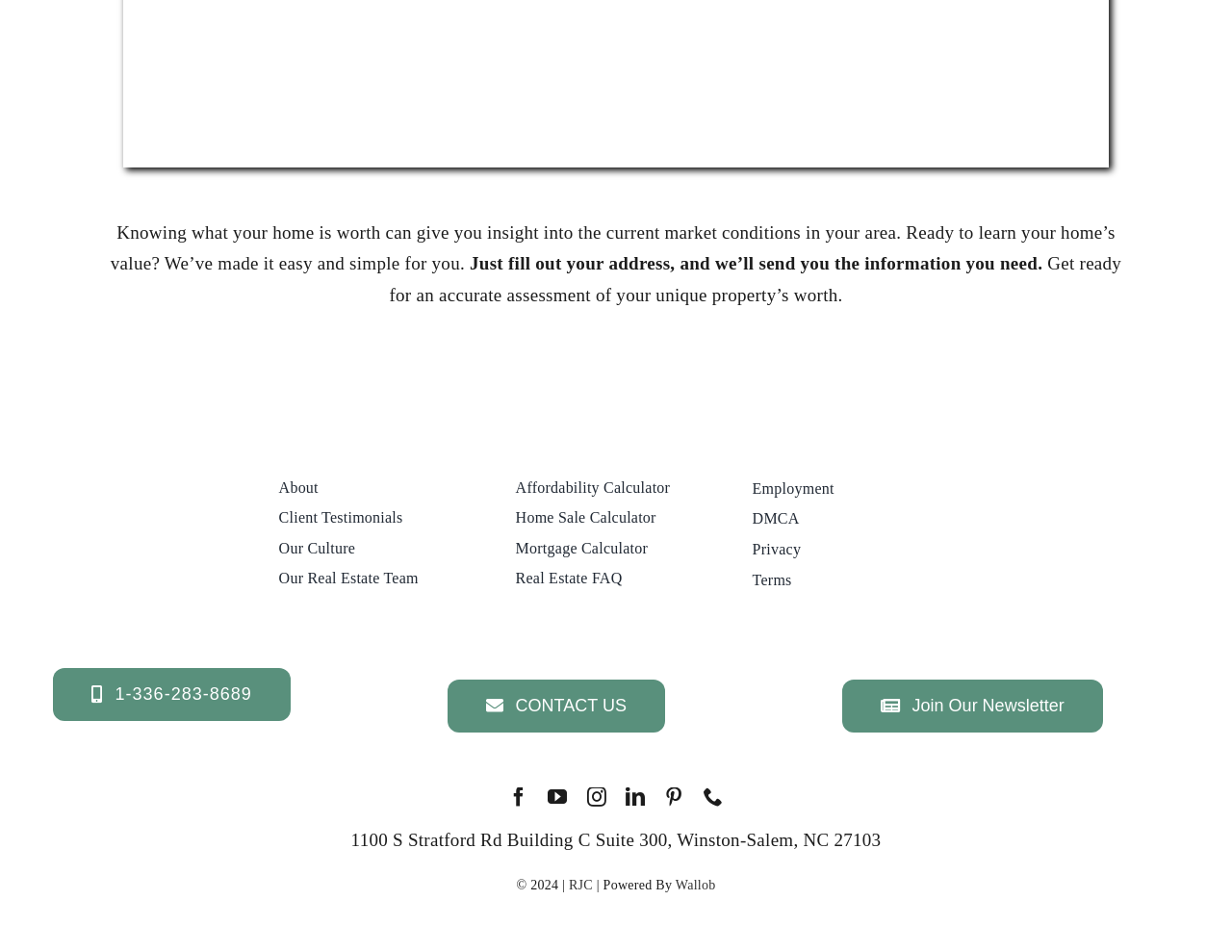Locate the bounding box coordinates of the element that needs to be clicked to carry out the instruction: "Contact us". The coordinates should be given as four float numbers ranging from 0 to 1, i.e., [left, top, right, bottom].

[0.363, 0.714, 0.54, 0.769]